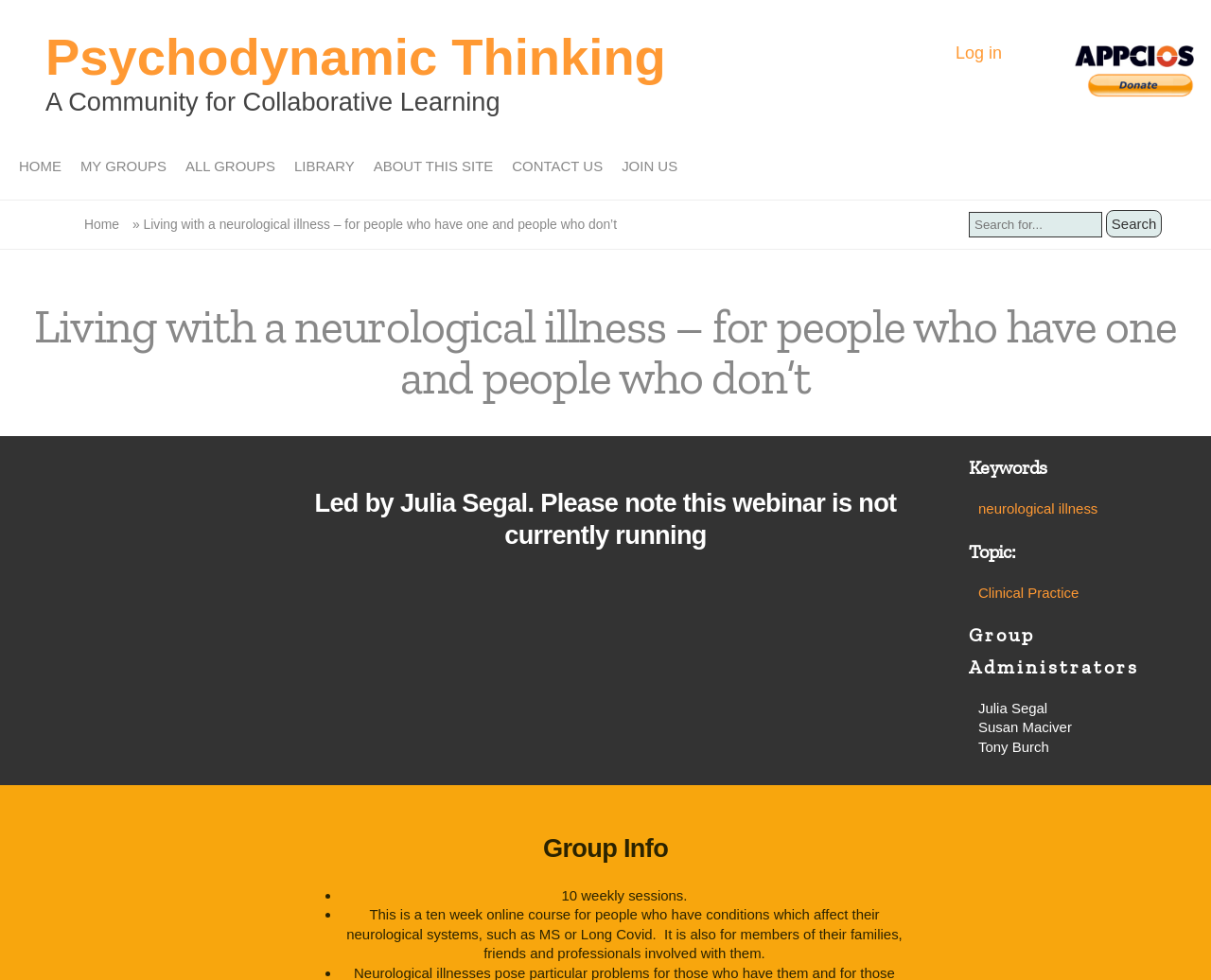Please examine the image and provide a detailed answer to the question: What is the topic of the webinar?

The topic of the webinar can be found in the section below the heading 'Living with a neurological illness – for people who have one and people who don’t'. It says 'Topic:' followed by a link to 'Clinical Practice'.